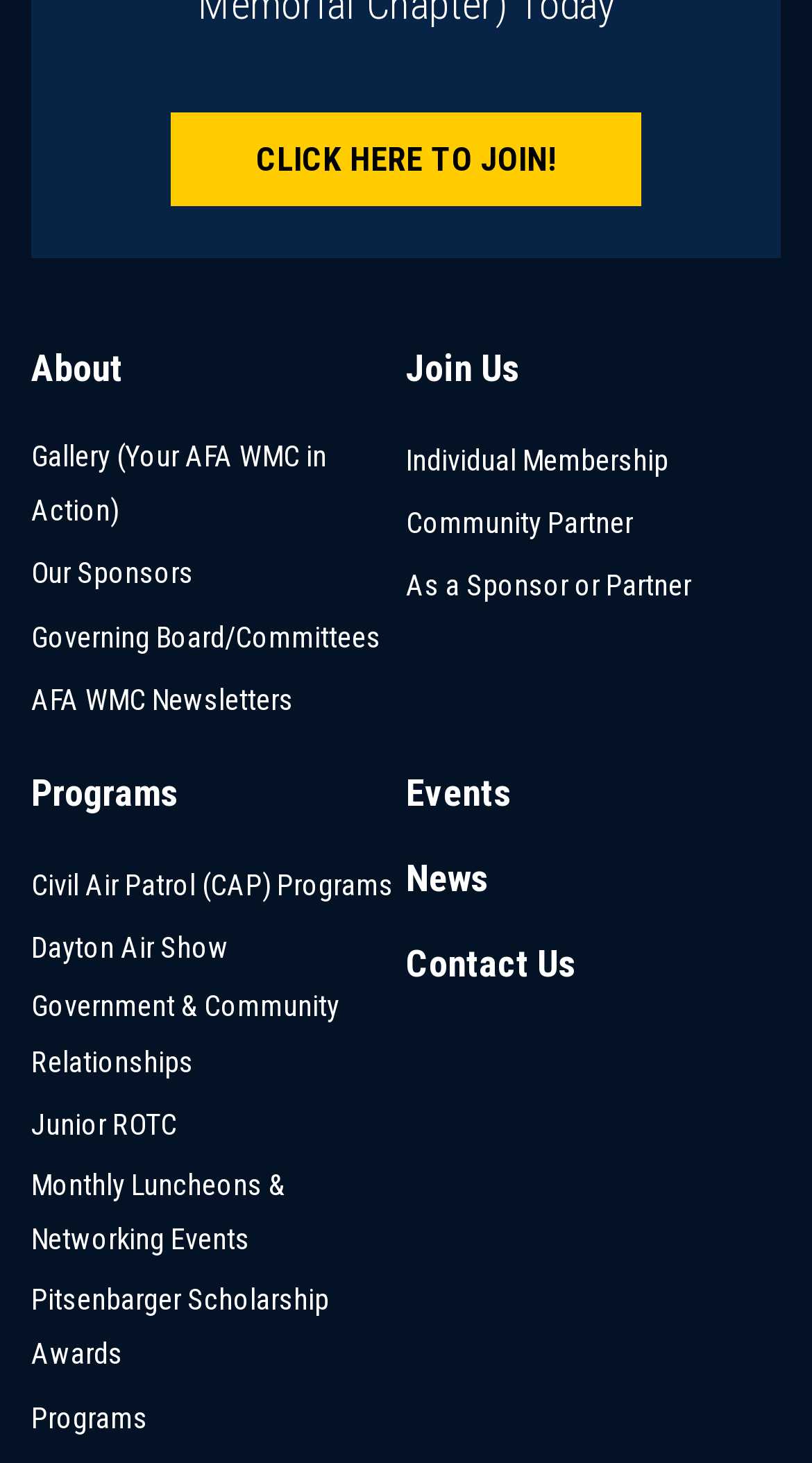What is the last link under 'Programs'?
Please provide a single word or phrase based on the screenshot.

Pitsenbarger Scholarship Awards